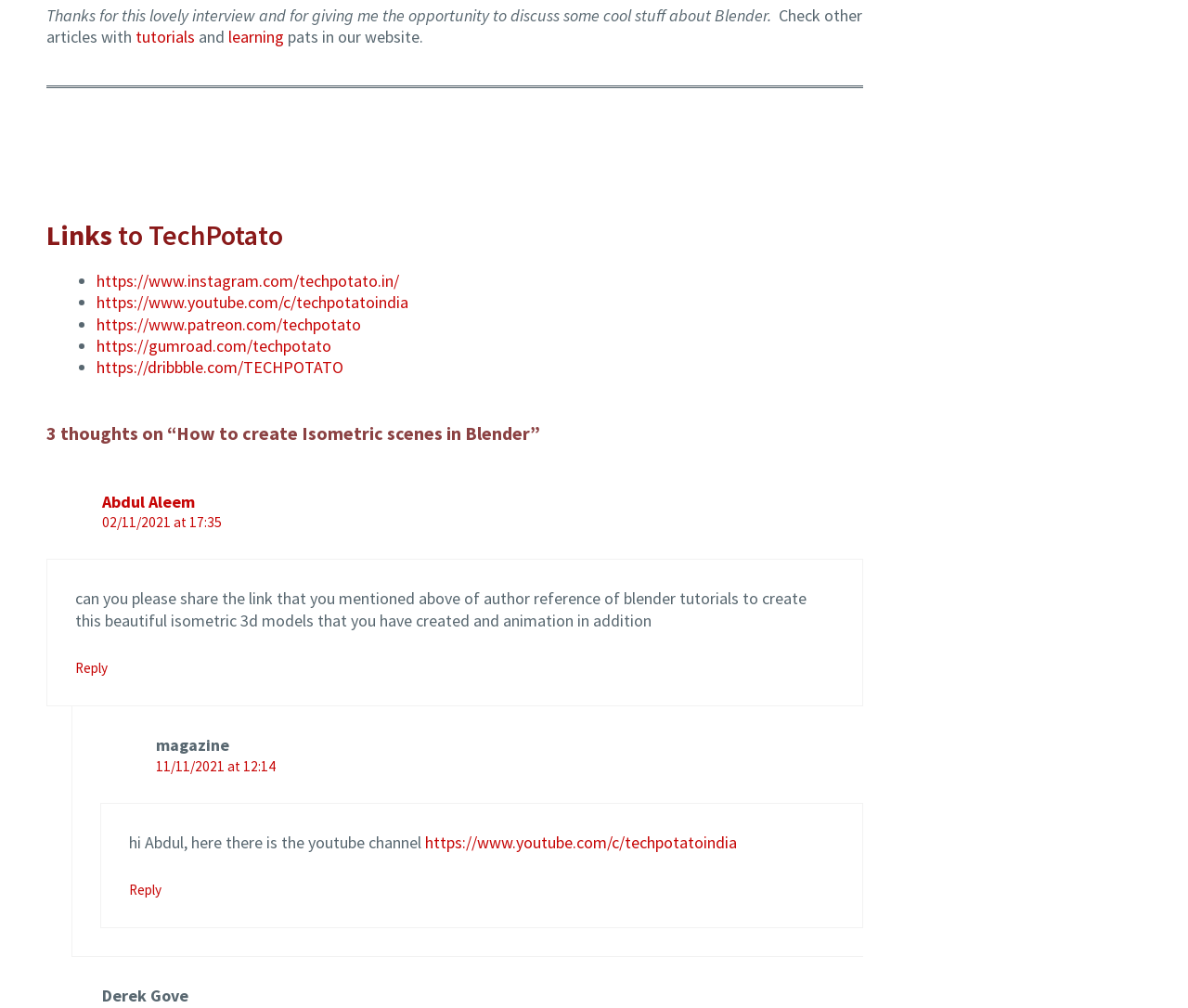Please pinpoint the bounding box coordinates for the region I should click to adhere to this instruction: "Click on the link to tutorials".

[0.114, 0.026, 0.164, 0.047]